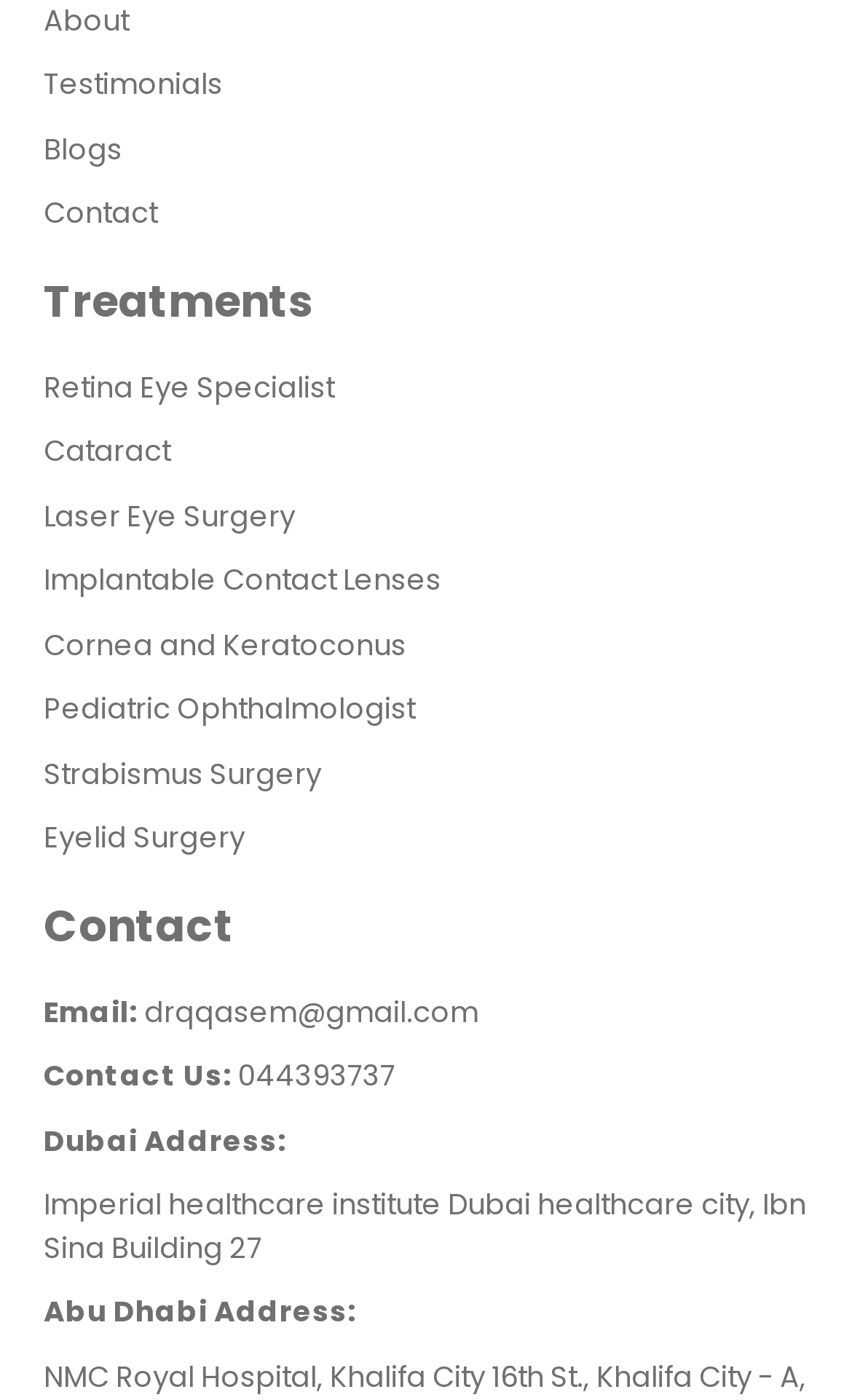Find the bounding box coordinates of the area that needs to be clicked in order to achieve the following instruction: "Click on Testimonials". The coordinates should be specified as four float numbers between 0 and 1, i.e., [left, top, right, bottom].

[0.051, 0.046, 0.974, 0.076]